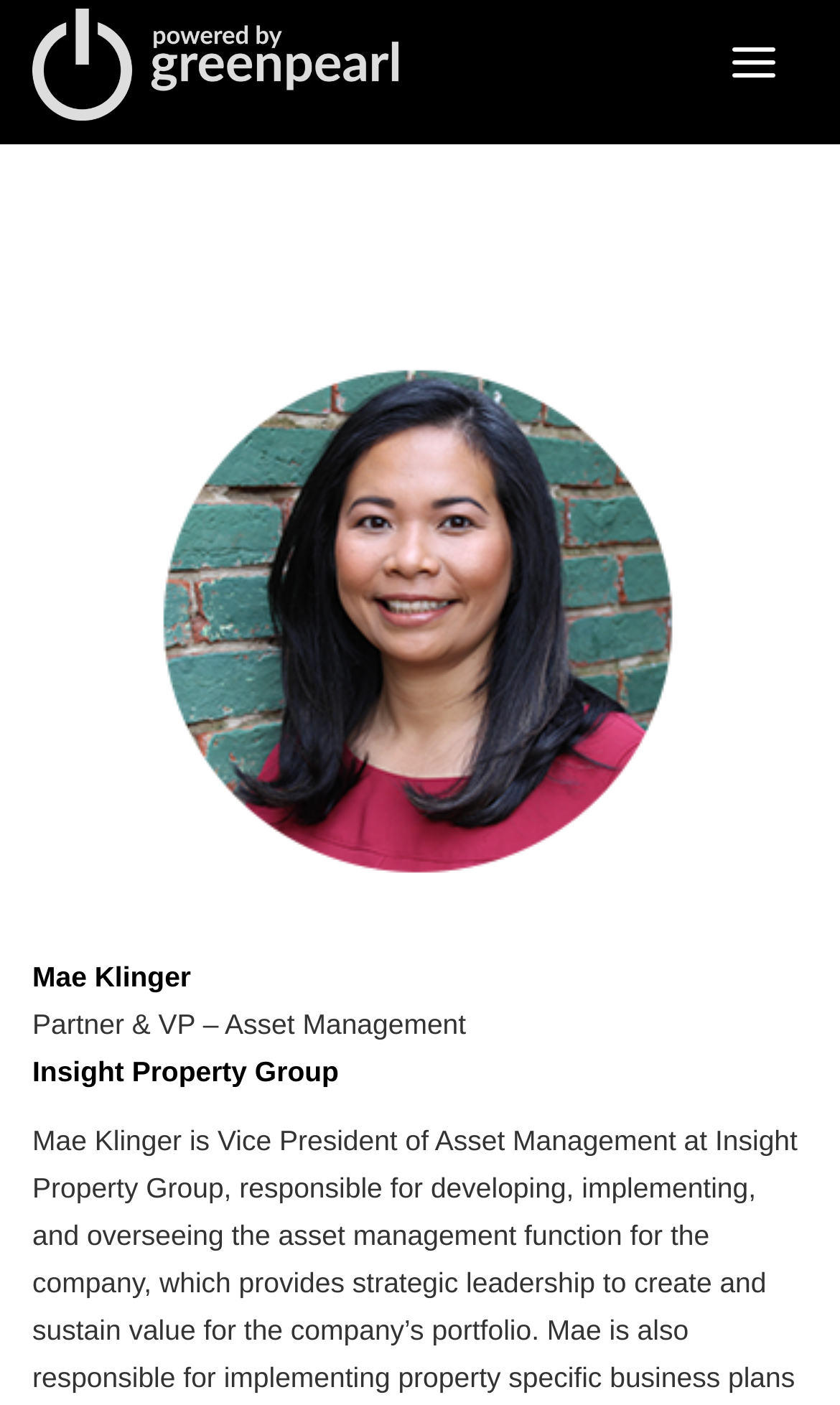Please give a short response to the question using one word or a phrase:
What is the company associated with Mae Klinger?

Insight Property Group